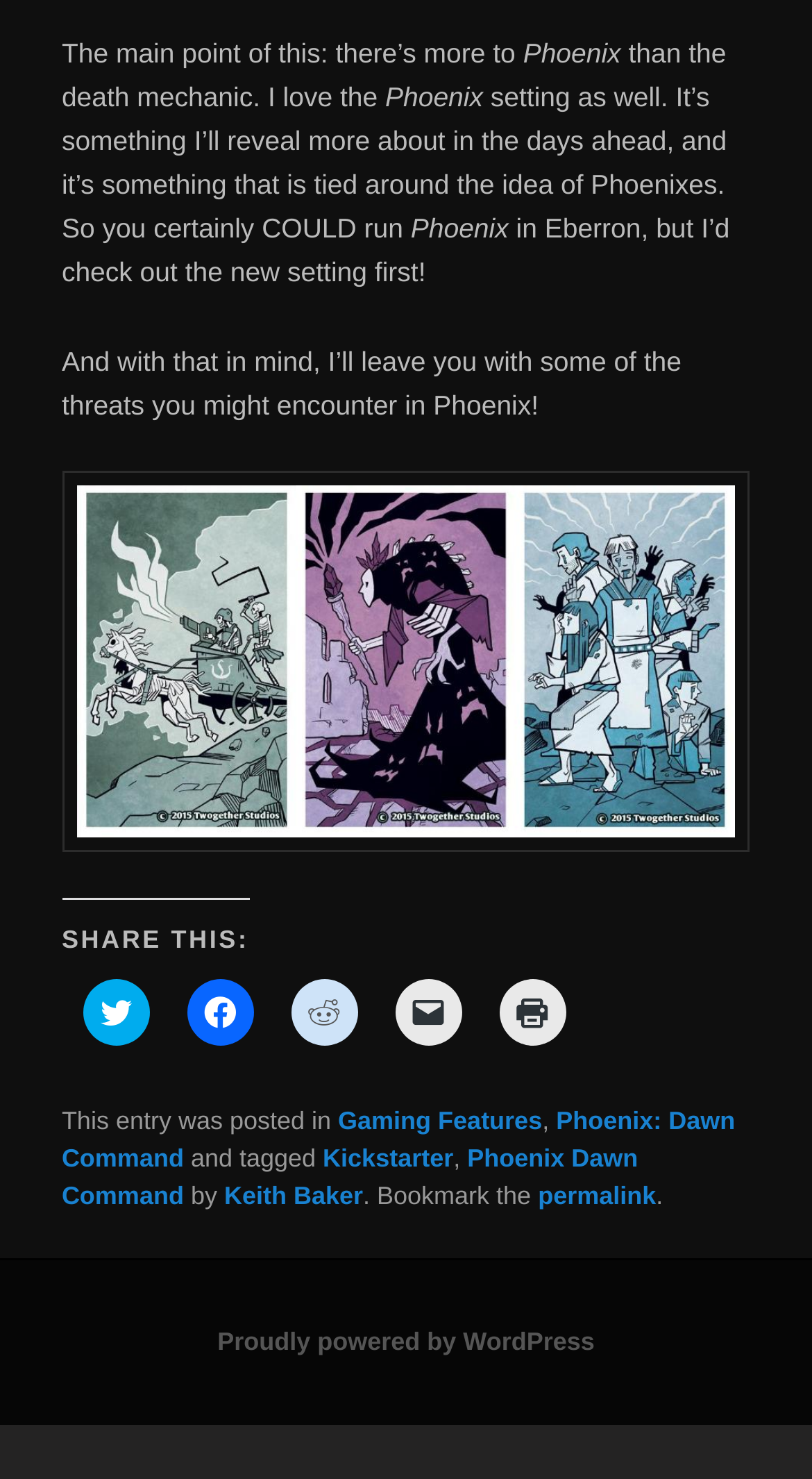What is the name of the game mentioned?
Based on the image content, provide your answer in one word or a short phrase.

Phoenix: Dawn Command